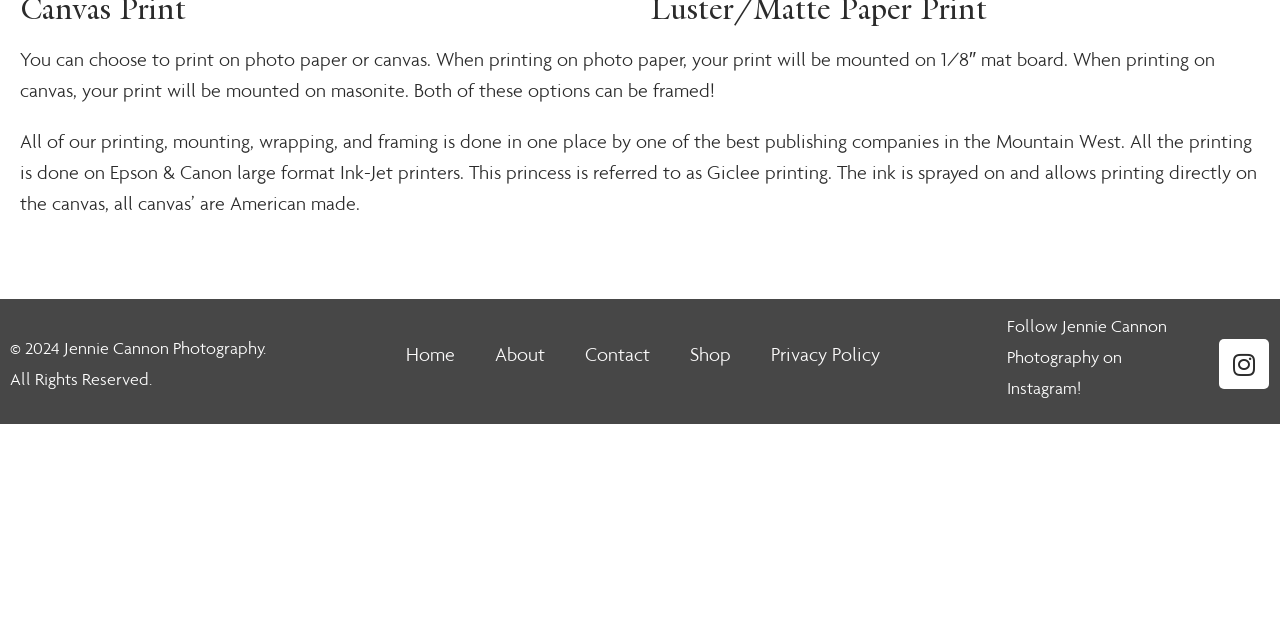Provide the bounding box coordinates for the UI element that is described as: "Contact".

[0.442, 0.517, 0.524, 0.589]